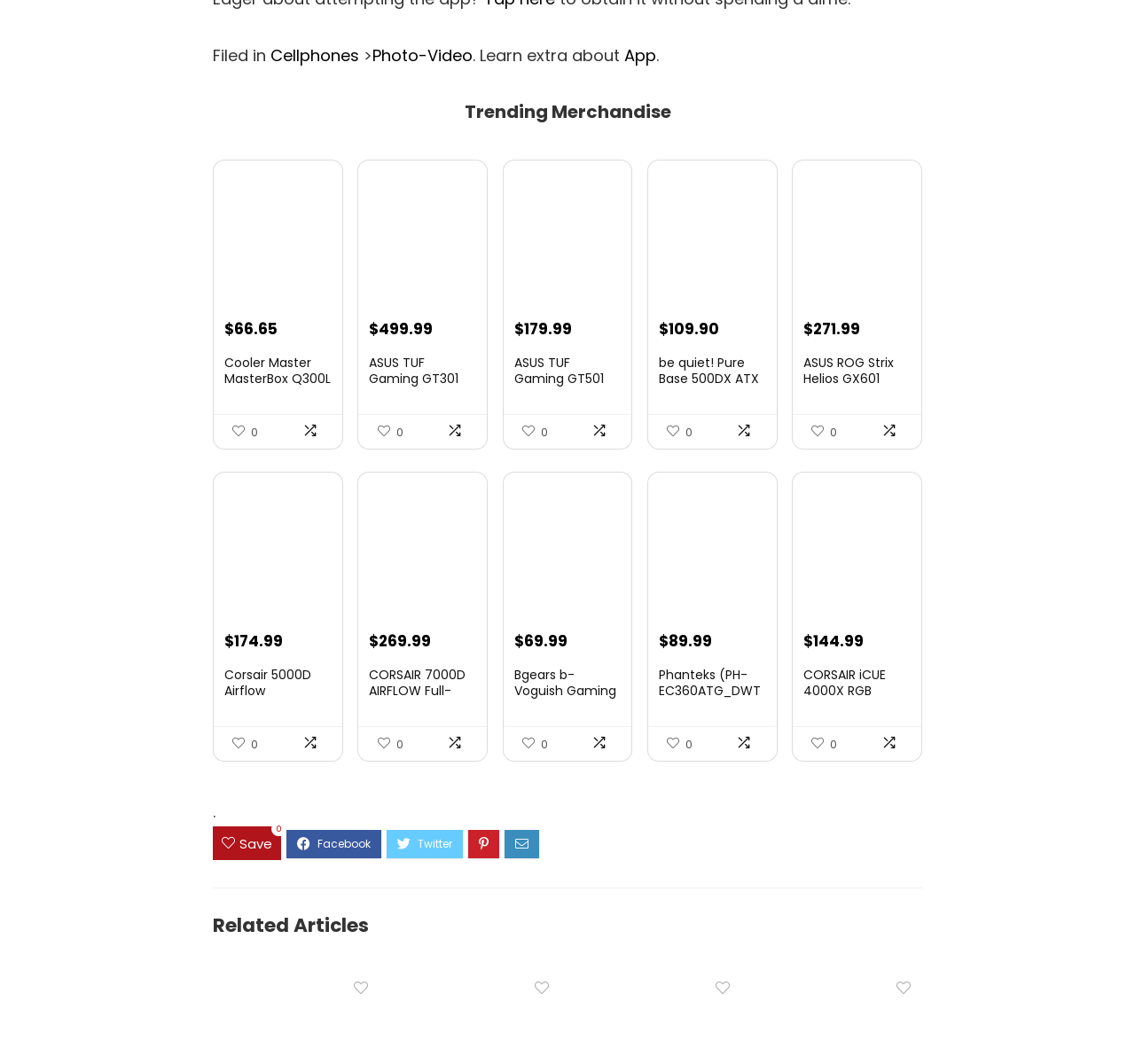Determine the bounding box coordinates for the region that must be clicked to execute the following instruction: "Click on the 'Cellphones' link".

[0.238, 0.042, 0.316, 0.063]